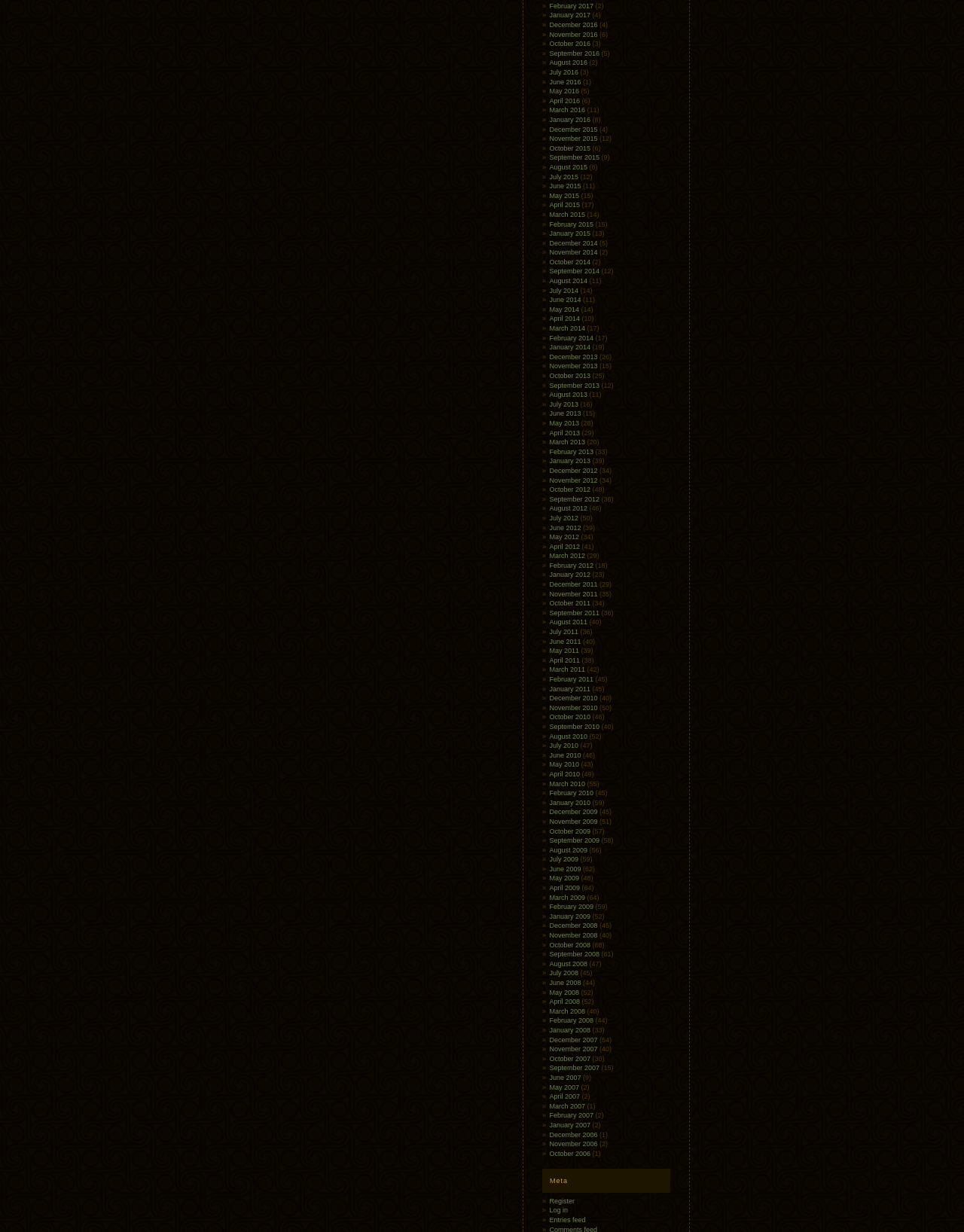Please give a succinct answer using a single word or phrase:
How many months have only 2 links?

3